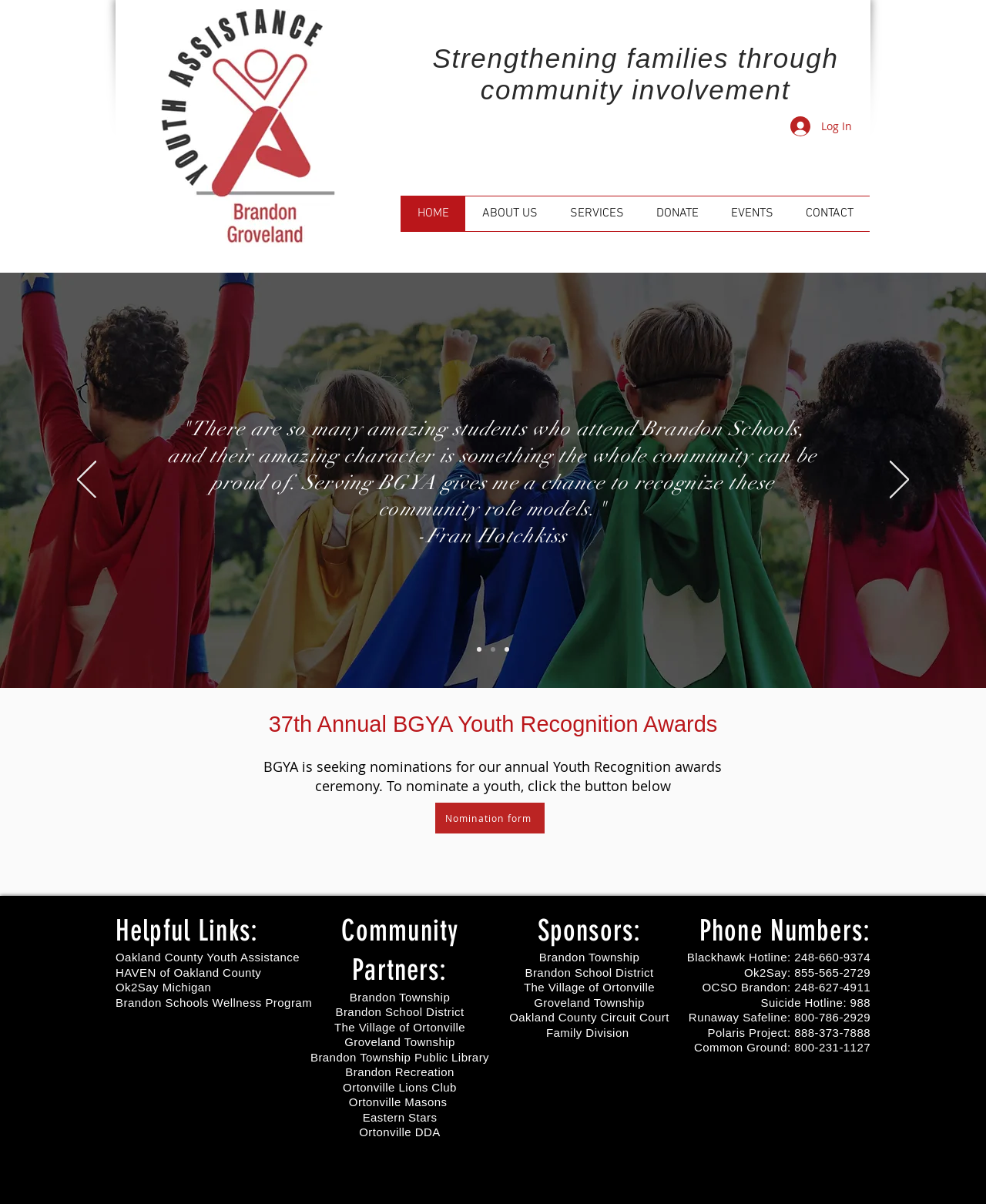Identify the bounding box coordinates for the UI element described as: "3 Steps to Perfect Stamping".

None